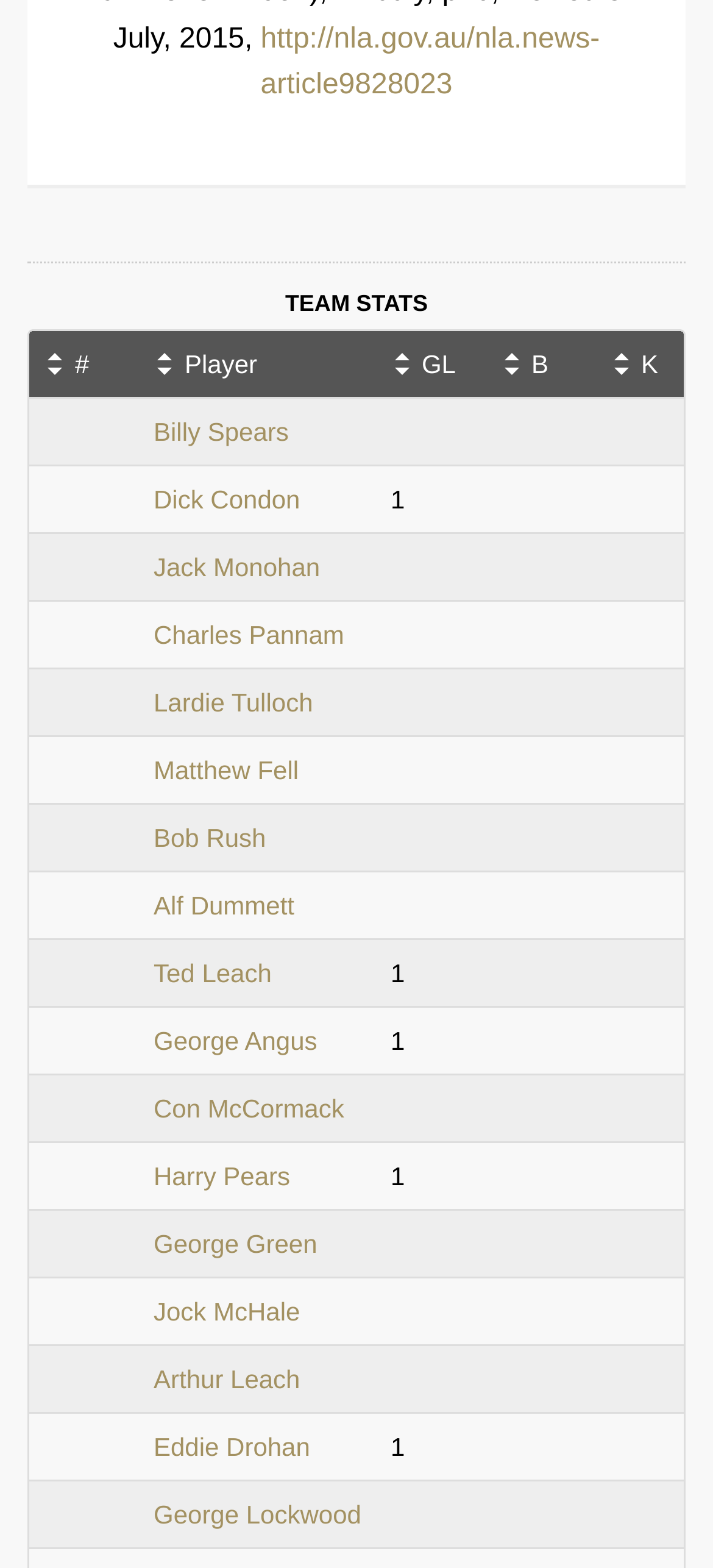Predict the bounding box coordinates of the area that should be clicked to accomplish the following instruction: "Contact Us". The bounding box coordinates should consist of four float numbers between 0 and 1, i.e., [left, top, right, bottom].

None